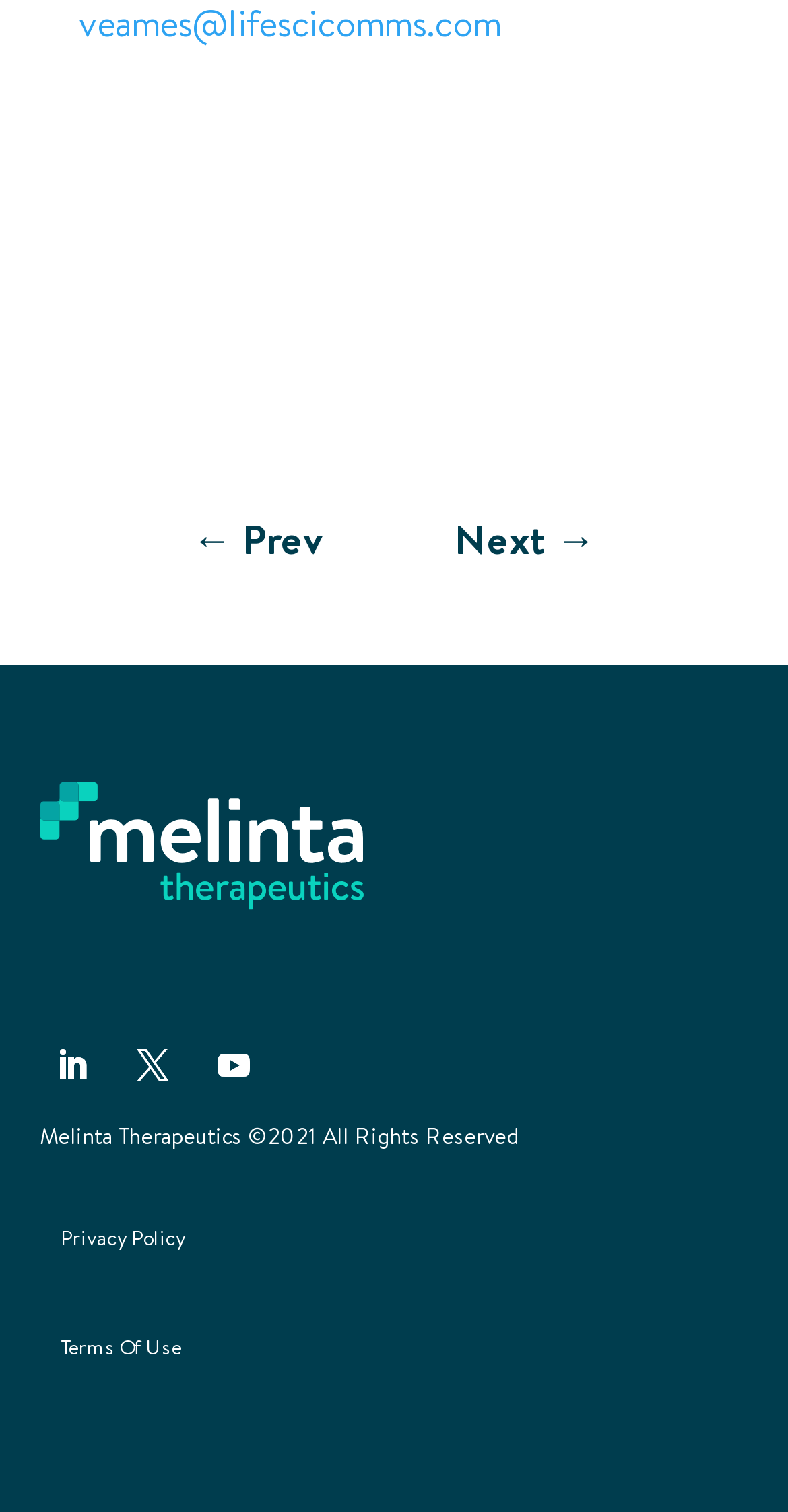Provide the bounding box coordinates of the UI element this sentence describes: "← Prev".

[0.244, 0.341, 0.41, 0.373]